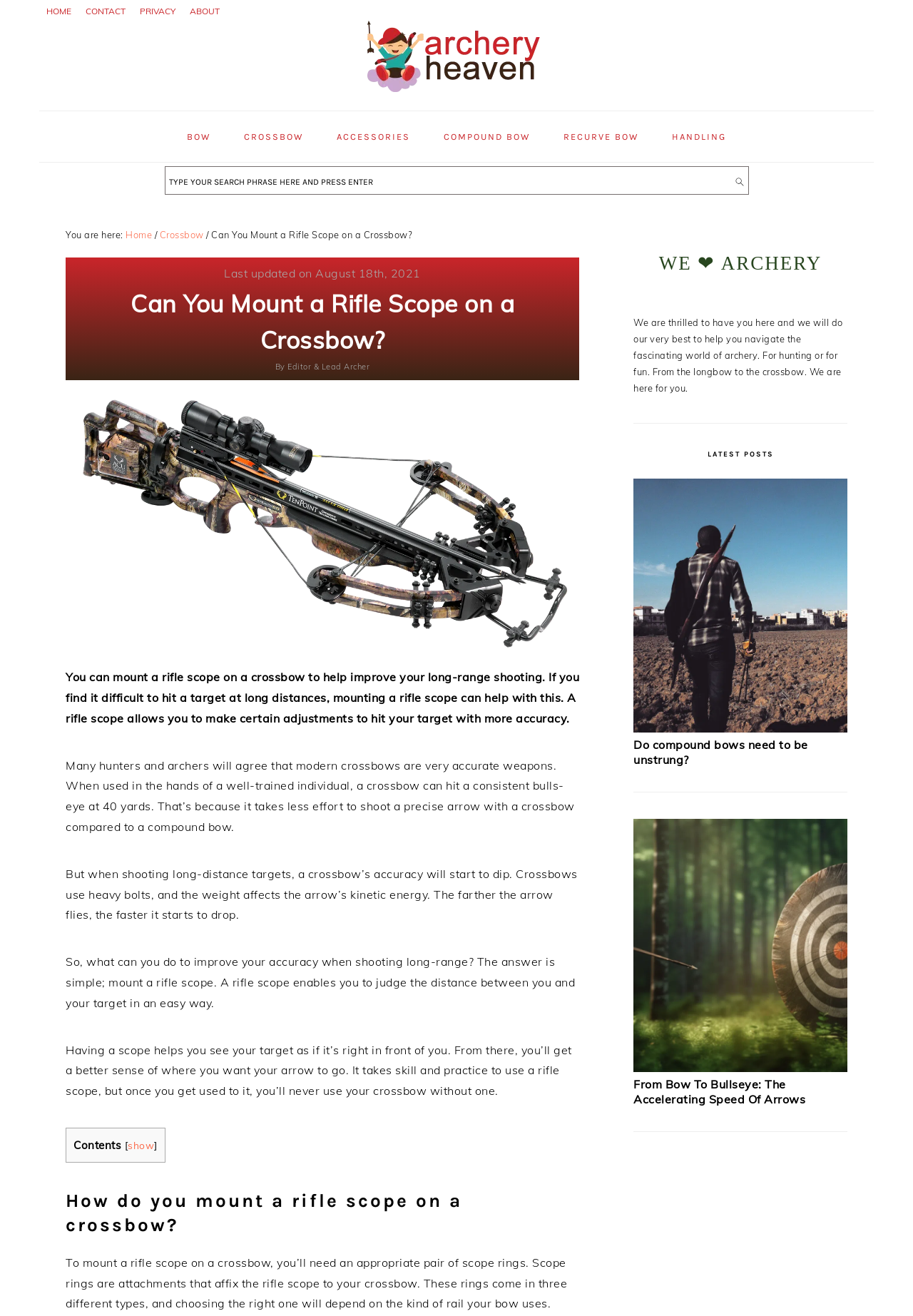Generate a thorough description of the webpage.

This webpage is about archery, specifically discussing whether a rifle scope can be mounted on a crossbow. The page has a navigation menu at the top with links to "HOME", "CONTACT", "PRIVACY", and "ABOUT". Below the navigation menu, there is a search bar with a search button. 

On the left side of the page, there is a main content section that starts with a heading "Can You Mount a Rifle Scope on a Crossbow?" followed by a brief introduction to the topic. The introduction is accompanied by an image related to crossbows. 

The main content section is divided into several subheadings, including "How do you mount a rifle scope on a crossbow?" and "Contents". The text under these subheadings provides detailed information on mounting a rifle scope on a crossbow, including the need for scope rings and how to choose the right type of ring.

On the right side of the page, there is a primary sidebar with a heading "Primary Sidebar". This section contains a brief introduction to the website, stating that it is dedicated to archery and aims to help users navigate the world of archery. Below this introduction, there is a section titled "LATEST POSTS" that lists two recent articles, each with a link, image, and brief summary.

Overall, the webpage is well-organized and easy to navigate, with clear headings and concise text that provides valuable information on archery and crossbows.